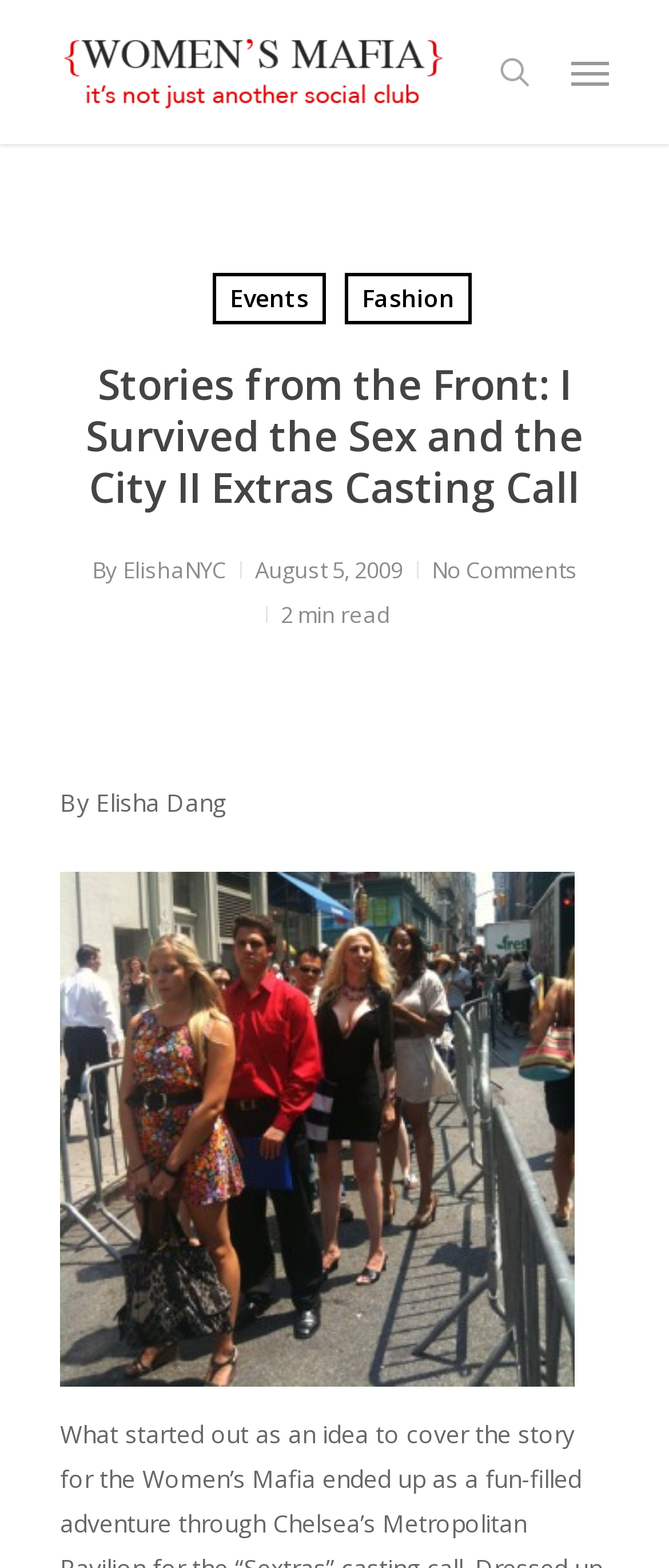Look at the image and write a detailed answer to the question: 
What is the topic of the article?

The topic of the article is inferred from the image caption 'Sex and the City Casting Call' and the heading 'Stories from the Front: I Survived the Sex and the City II Extras Casting Call' which suggests that the article is about the author's experience with the extras casting call for Sex and the City II.